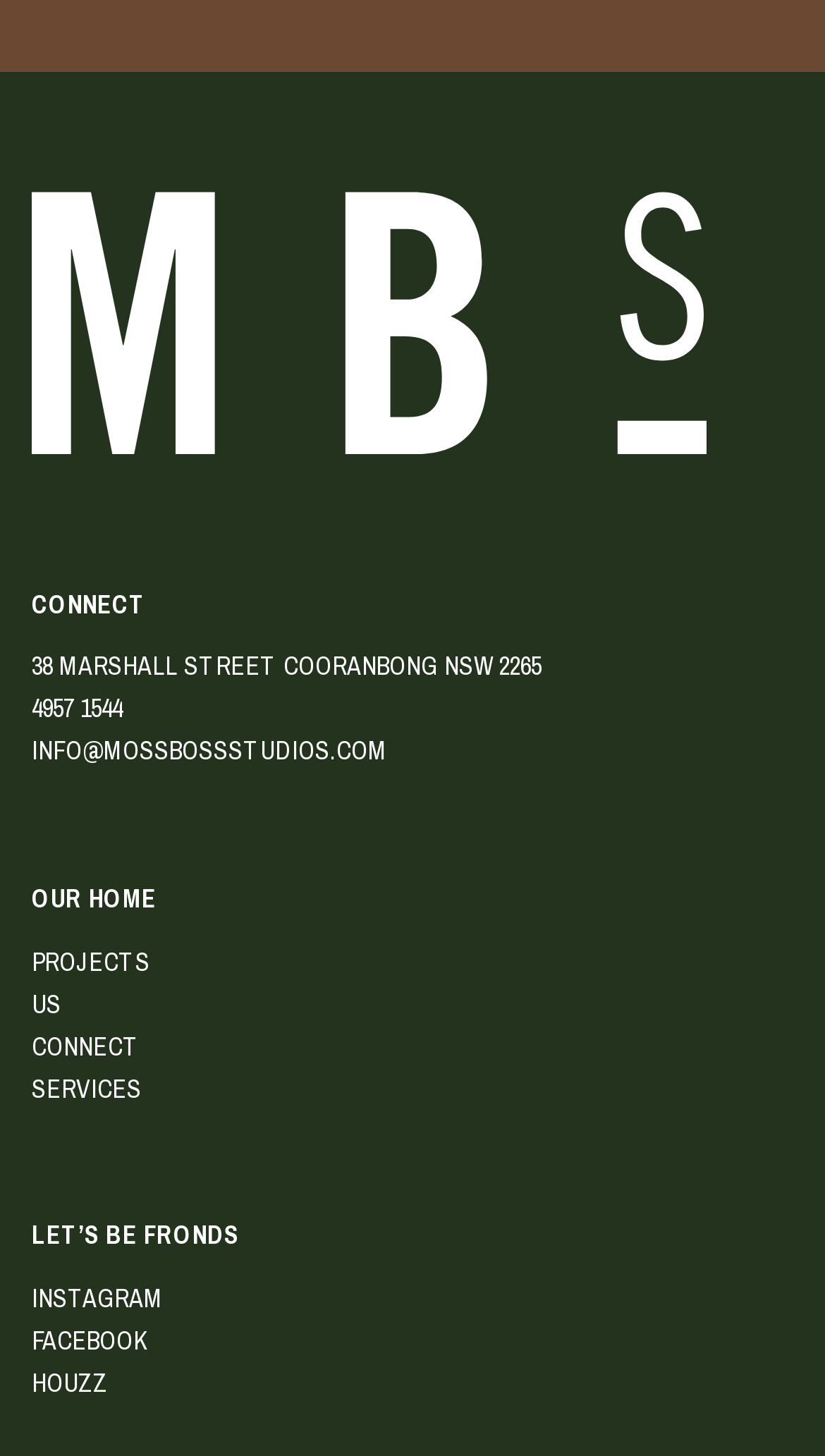Please provide a comprehensive response to the question below by analyzing the image: 
What is the phone number of Moss Boss Studios?

I found the phone number by looking at the link element with the content '4957 1544' which is located at the top of the page, below the address.